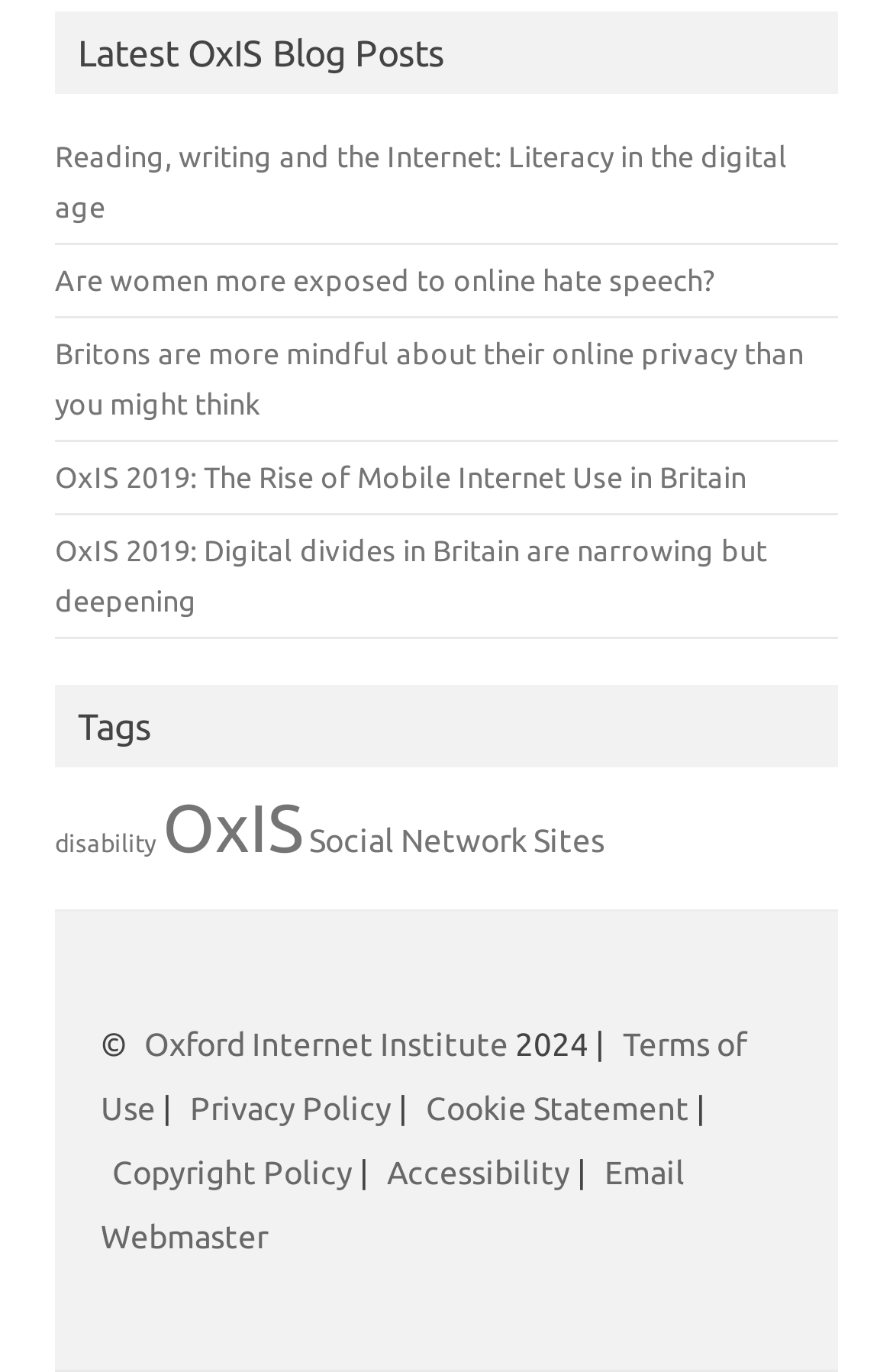Please find the bounding box coordinates of the element that you should click to achieve the following instruction: "Read the latest OxIS blog posts". The coordinates should be presented as four float numbers between 0 and 1: [left, top, right, bottom].

[0.087, 0.024, 0.497, 0.054]